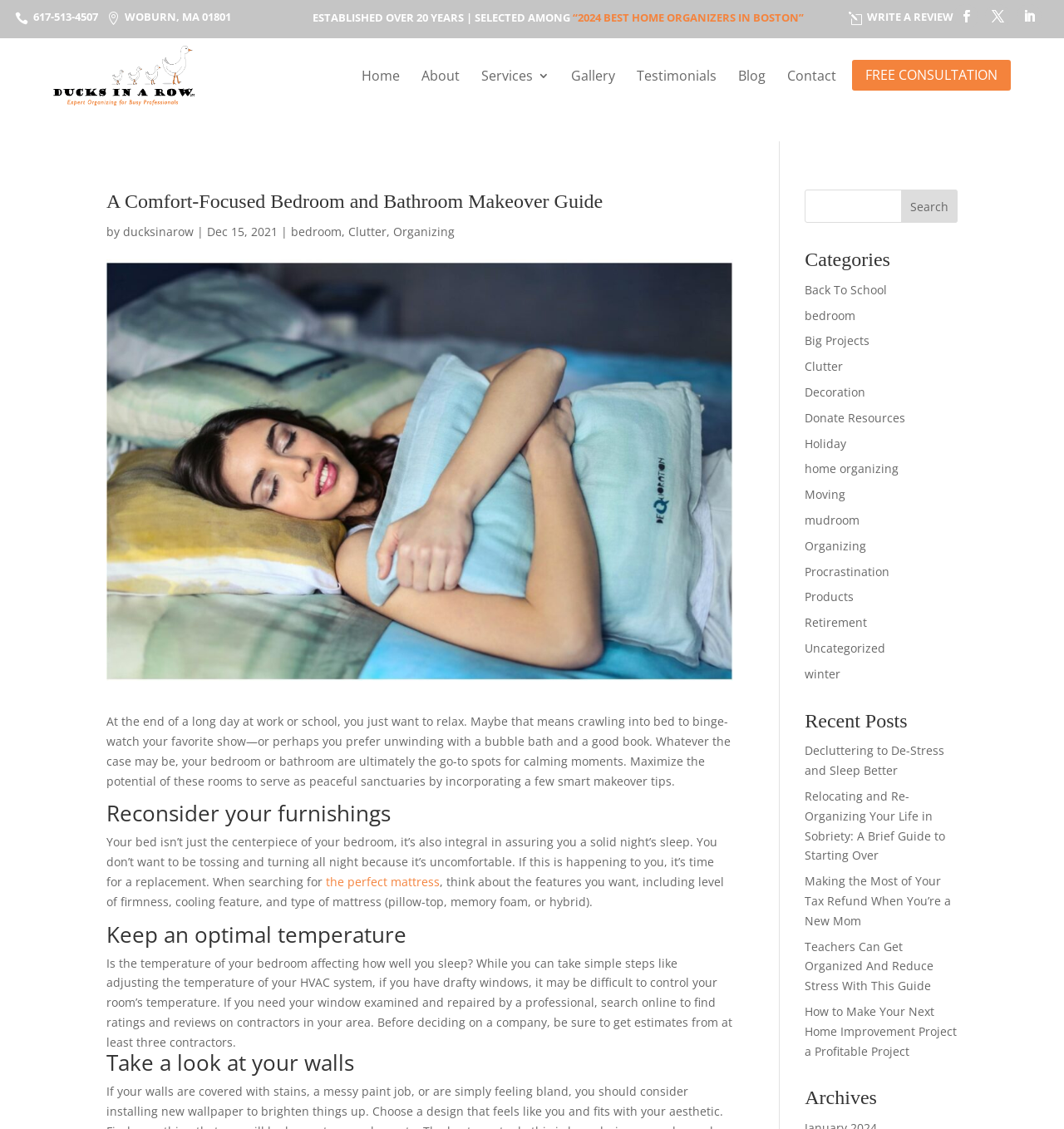Given the element description: "Back To School", predict the bounding box coordinates of this UI element. The coordinates must be four float numbers between 0 and 1, given as [left, top, right, bottom].

[0.756, 0.249, 0.834, 0.263]